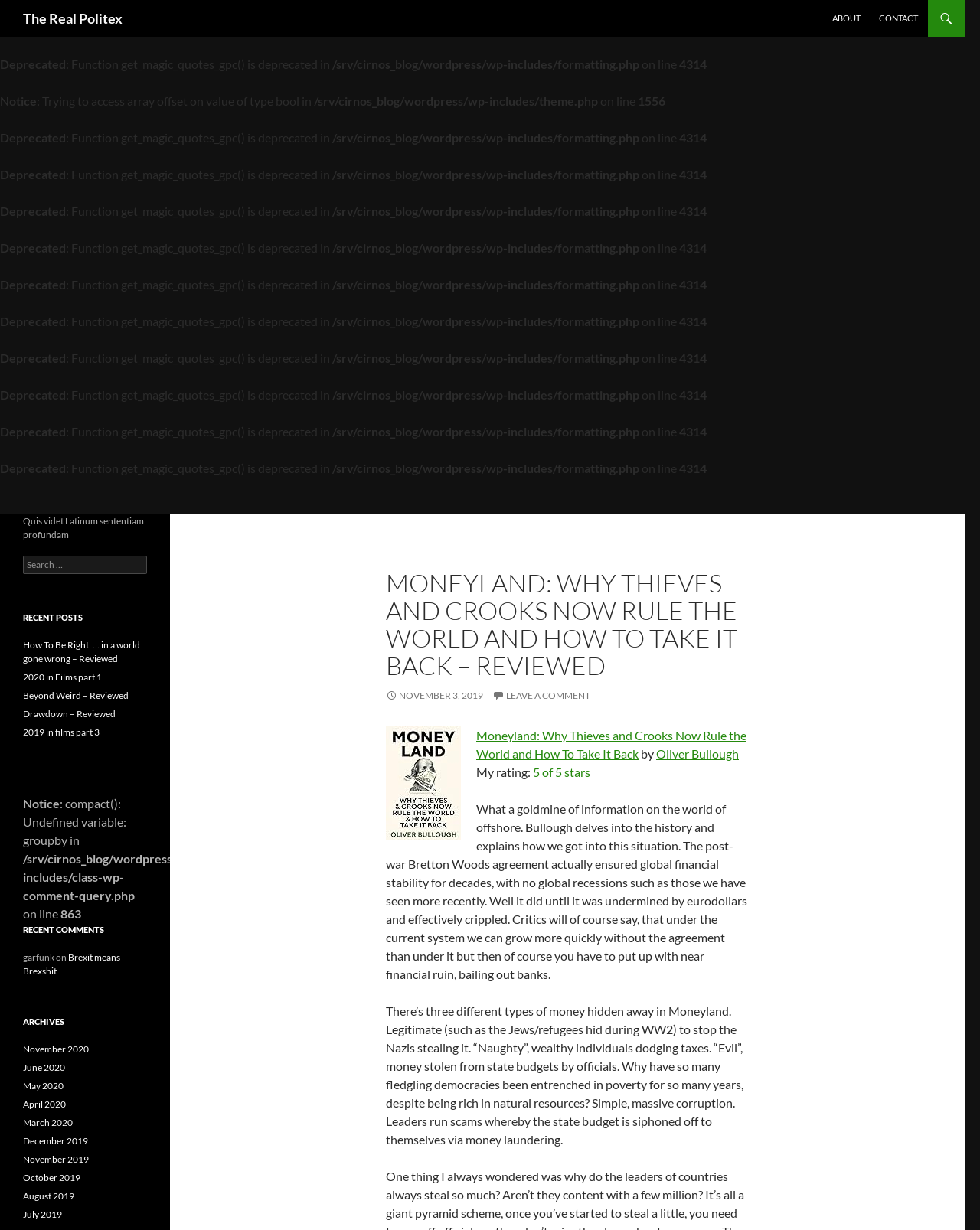Please specify the bounding box coordinates of the clickable region necessary for completing the following instruction: "Leave a comment". The coordinates must consist of four float numbers between 0 and 1, i.e., [left, top, right, bottom].

[0.502, 0.561, 0.602, 0.57]